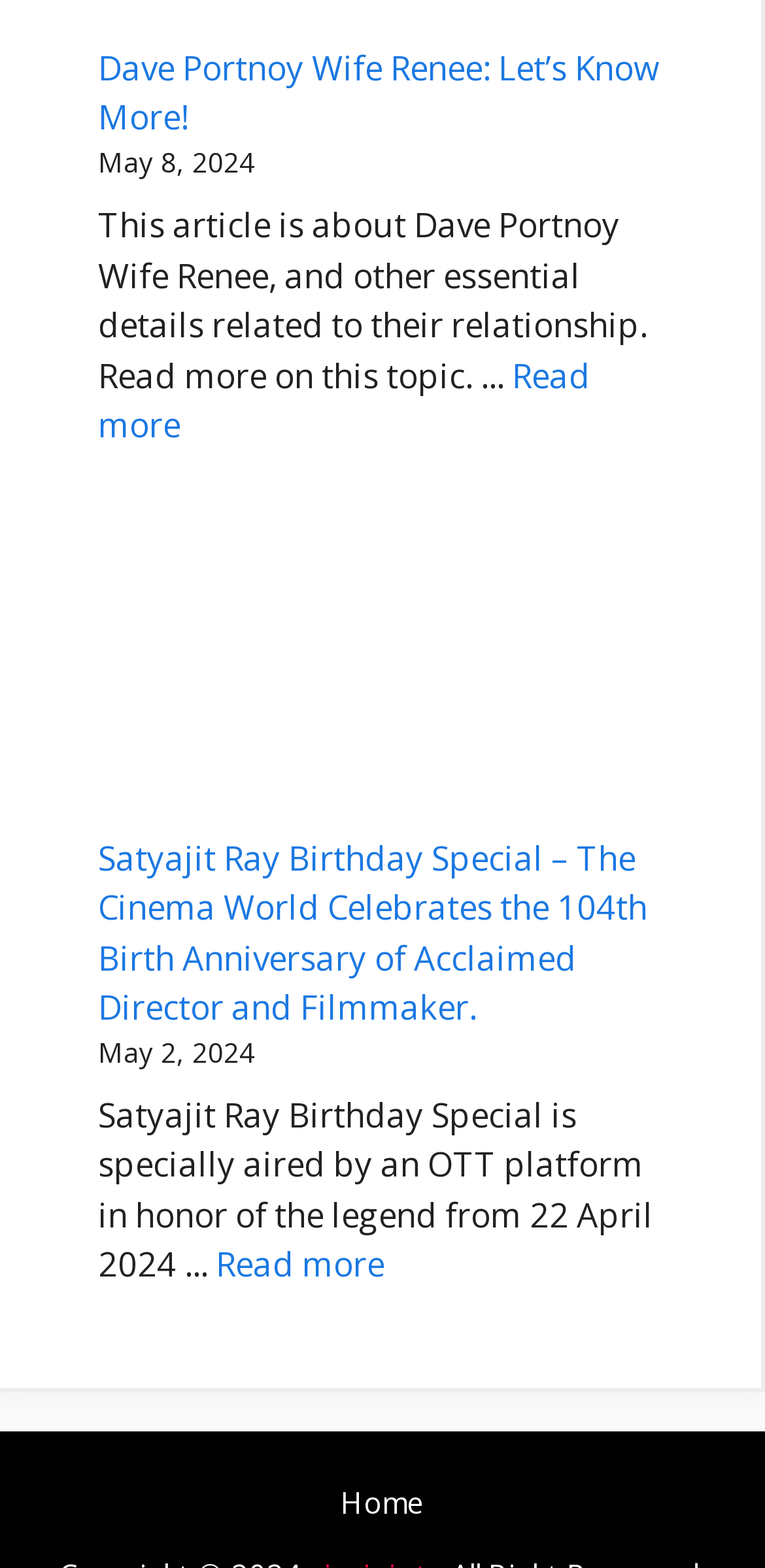Identify the bounding box for the described UI element. Provide the coordinates in (top-left x, top-left y, bottom-right x, bottom-right y) format with values ranging from 0 to 1: Read more

[0.128, 0.225, 0.772, 0.285]